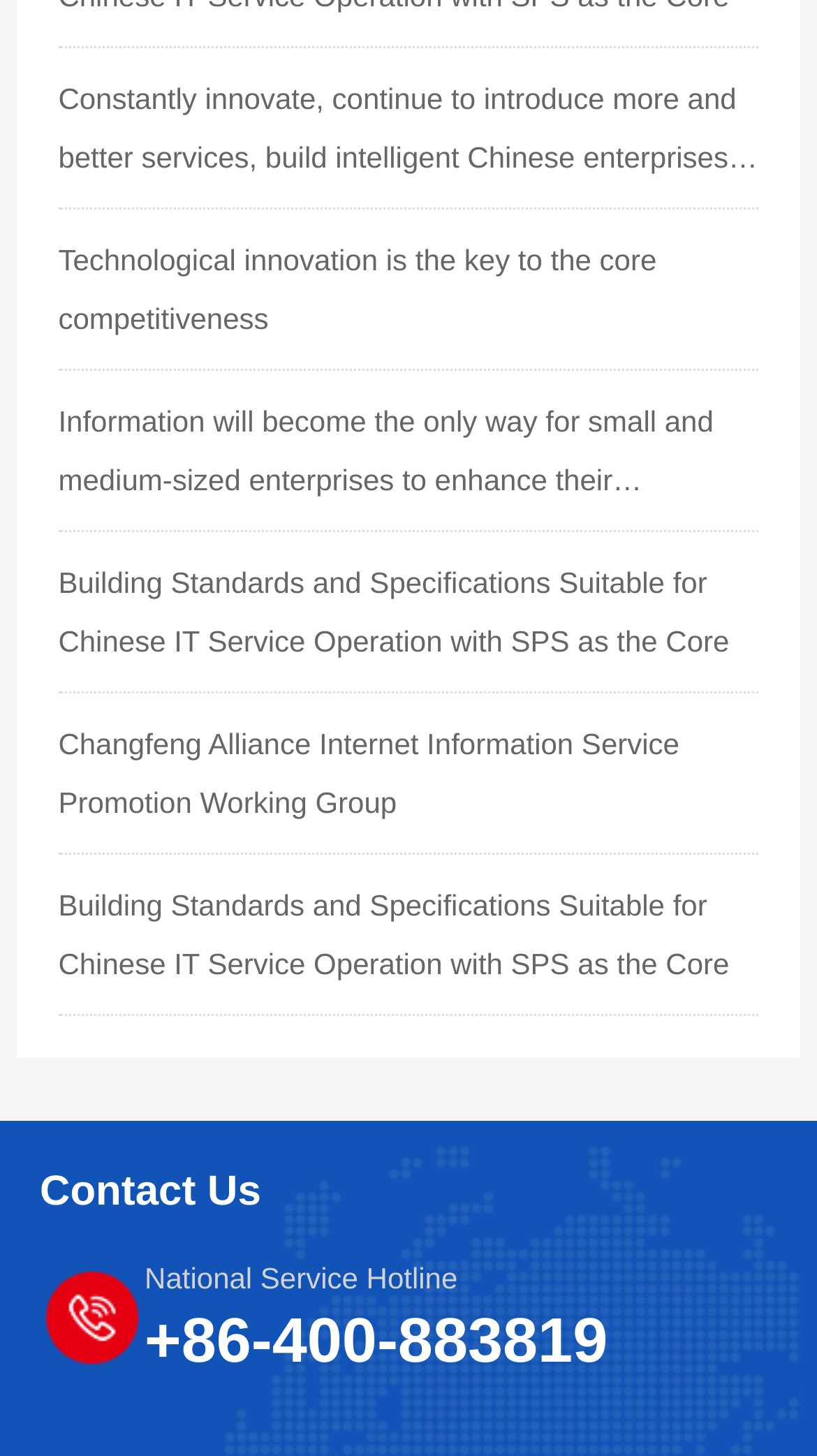Locate the UI element described as follows: "+86-400-883819". Return the bounding box coordinates as four float numbers between 0 and 1 in the order [left, top, right, bottom].

[0.177, 0.917, 0.744, 0.941]